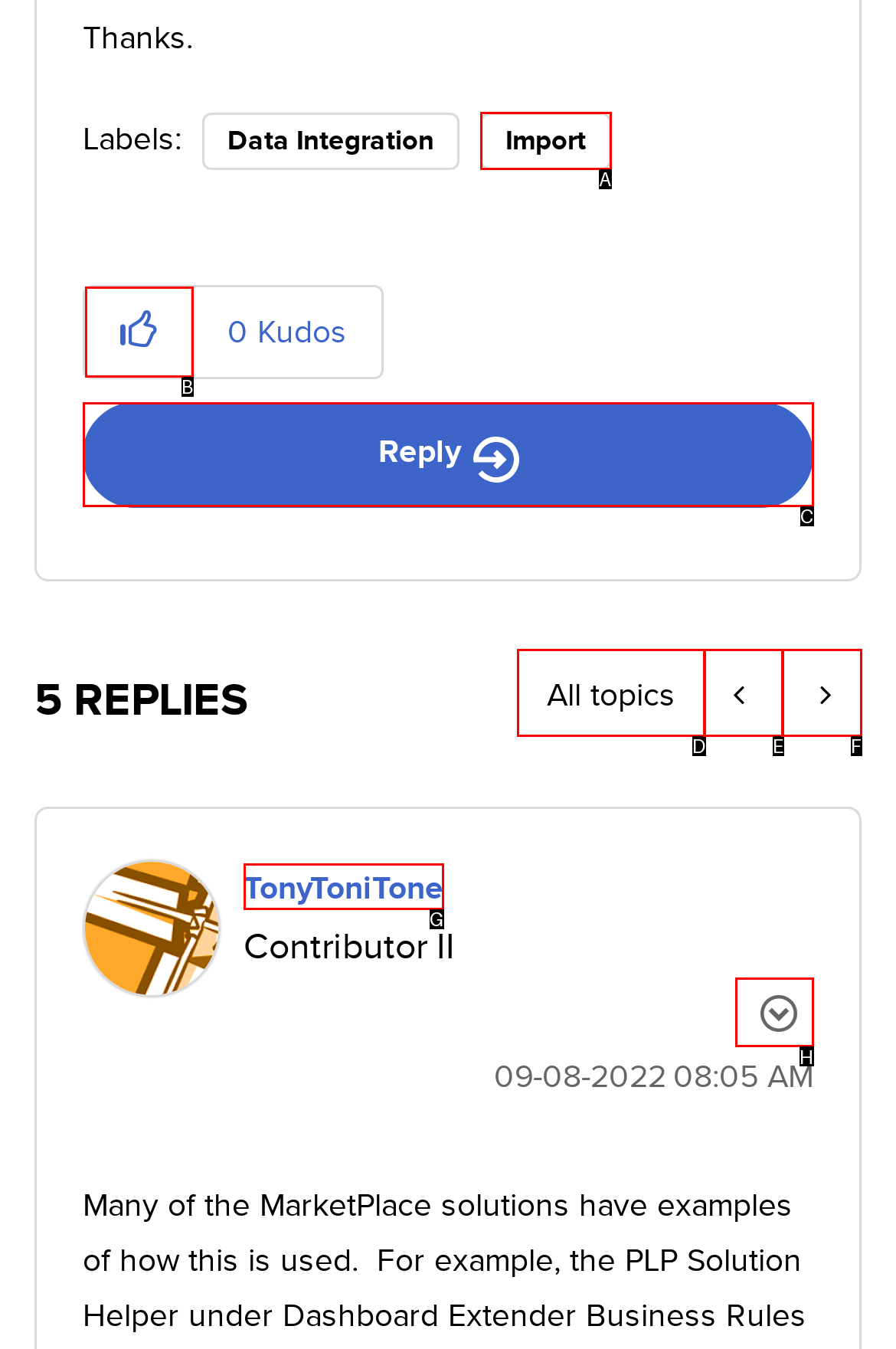Determine which letter corresponds to the UI element to click for this task: Show comment option menu
Respond with the letter from the available options.

H